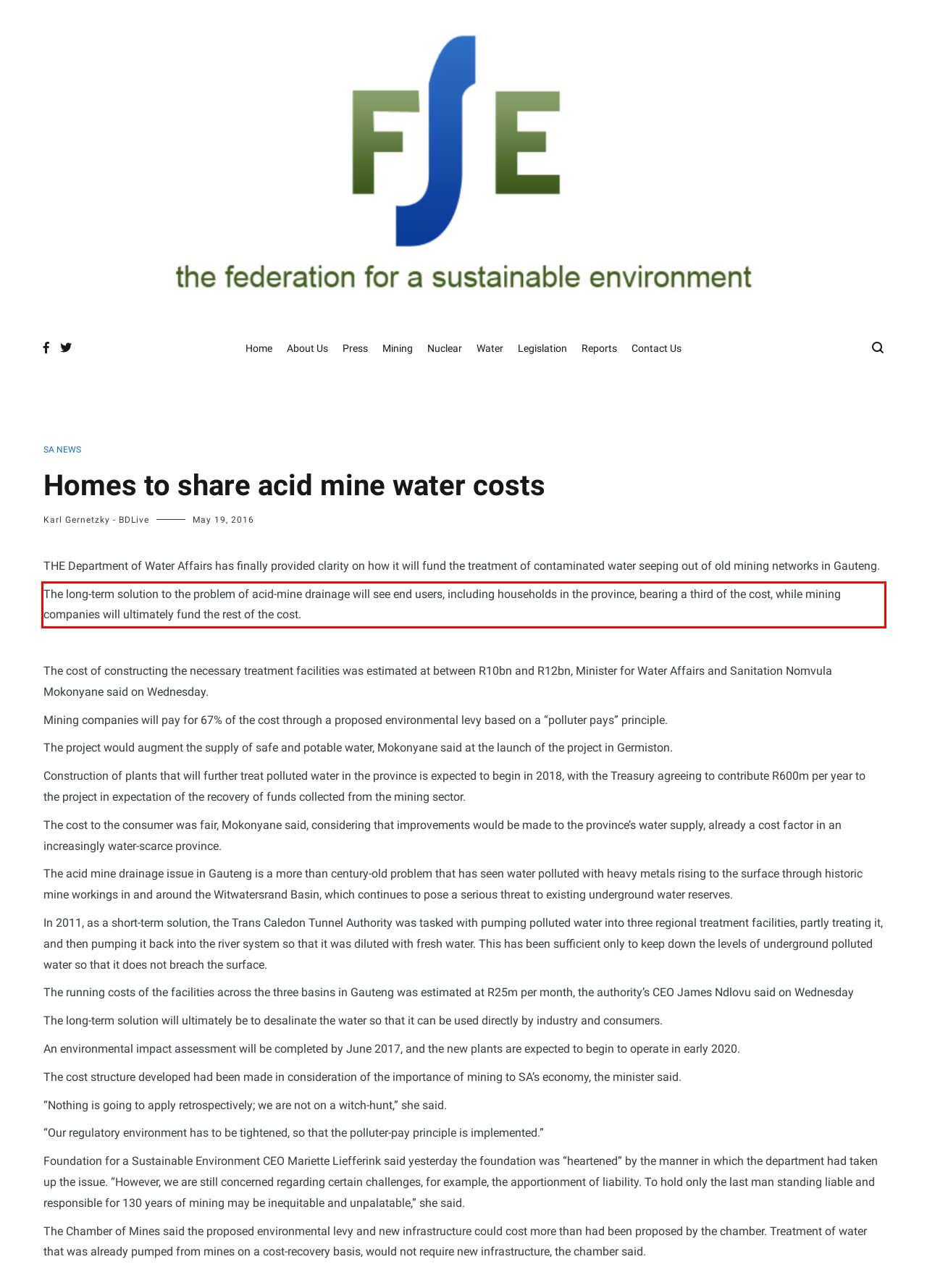You have a webpage screenshot with a red rectangle surrounding a UI element. Extract the text content from within this red bounding box.

The long-term solution to the problem of acid-mine drainage will see end users, including households in the province, bearing a third of the cost, while mining companies will ultimately fund the rest of the cost.